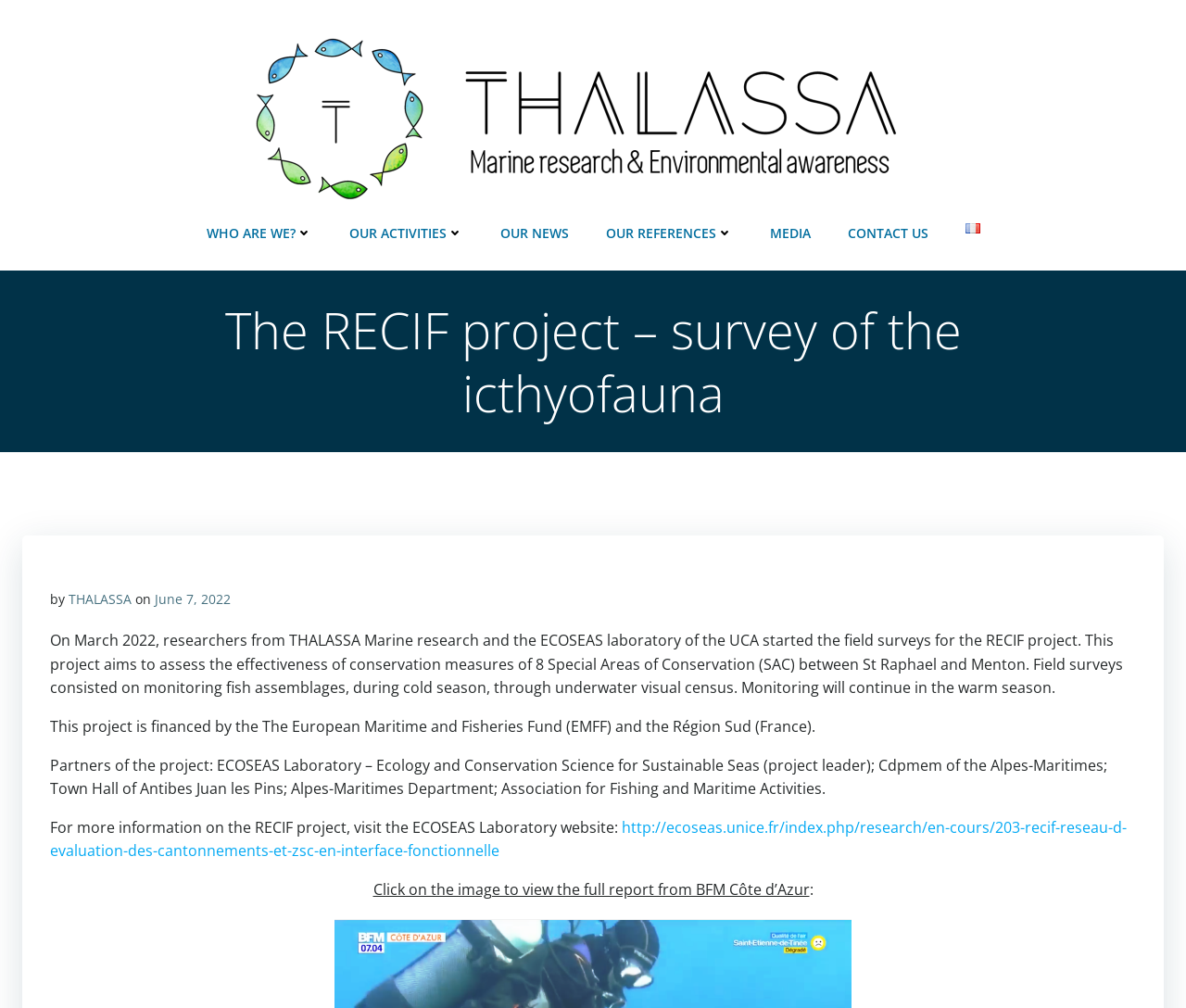What is the name of the project?
From the screenshot, provide a brief answer in one word or phrase.

RECIF project